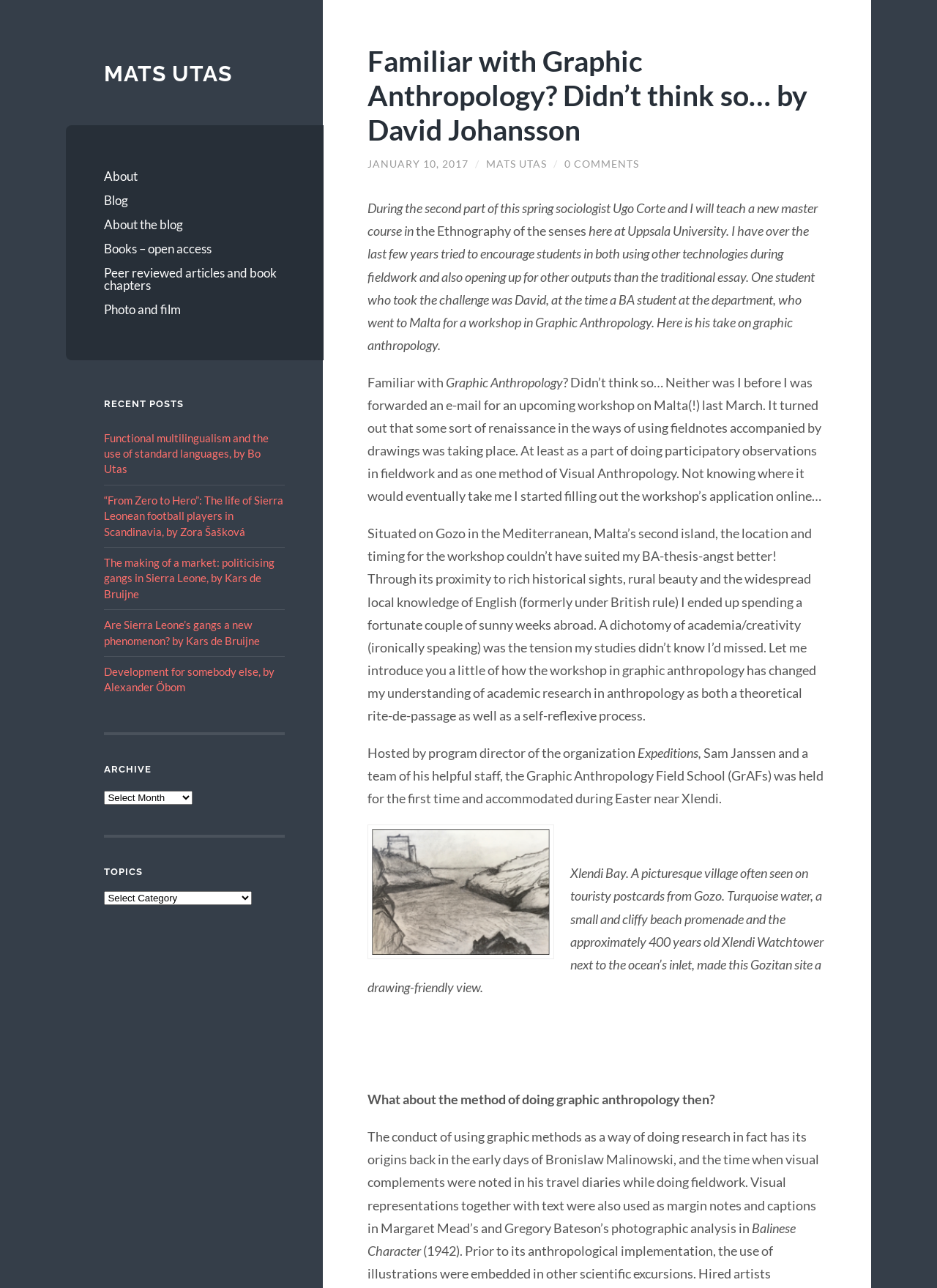Locate the bounding box coordinates of the UI element described by: "Mats Utas". The bounding box coordinates should consist of four float numbers between 0 and 1, i.e., [left, top, right, bottom].

[0.519, 0.123, 0.583, 0.132]